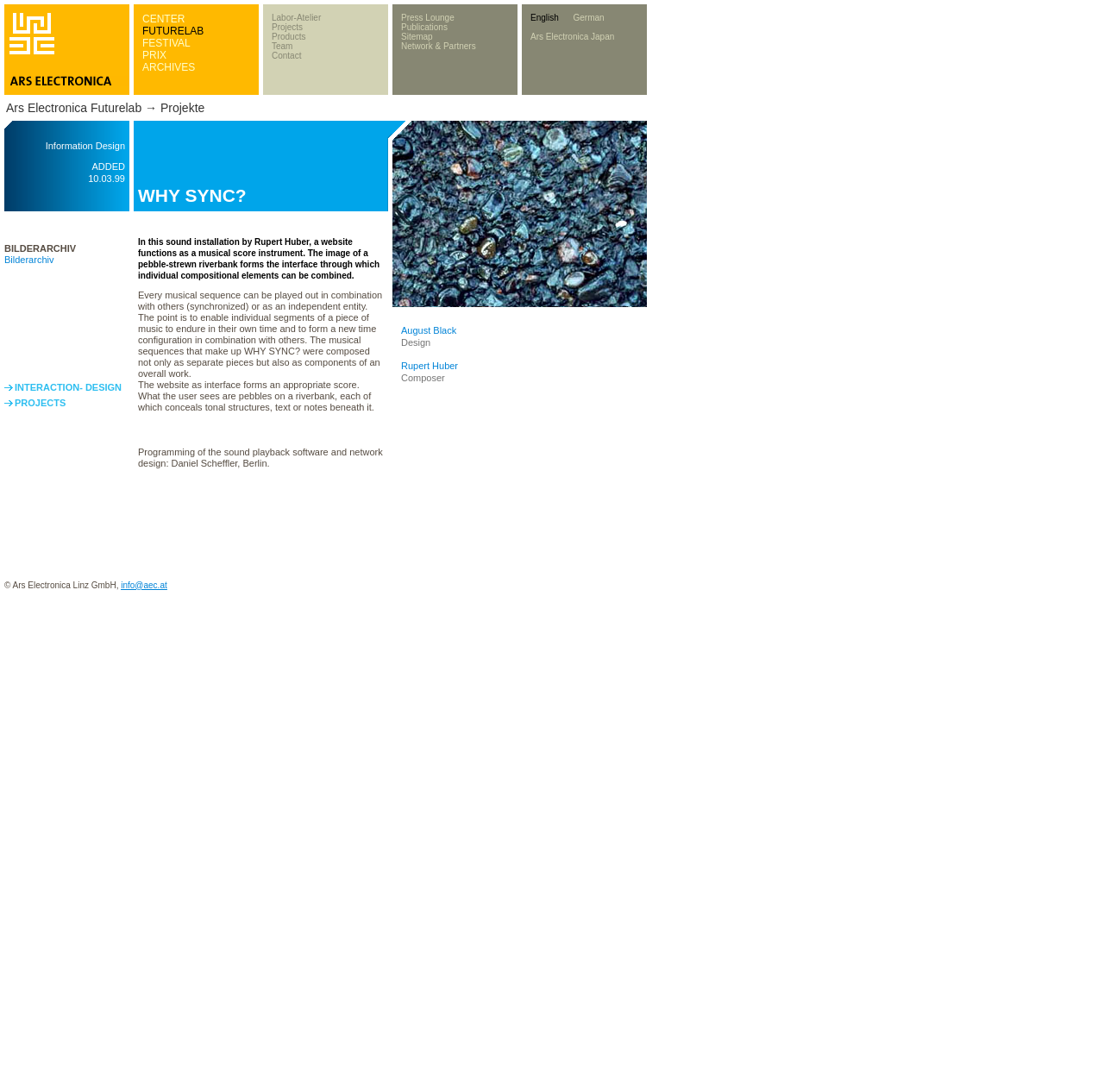Please answer the following question using a single word or phrase: 
What is the name of the organization?

Ars Electronica